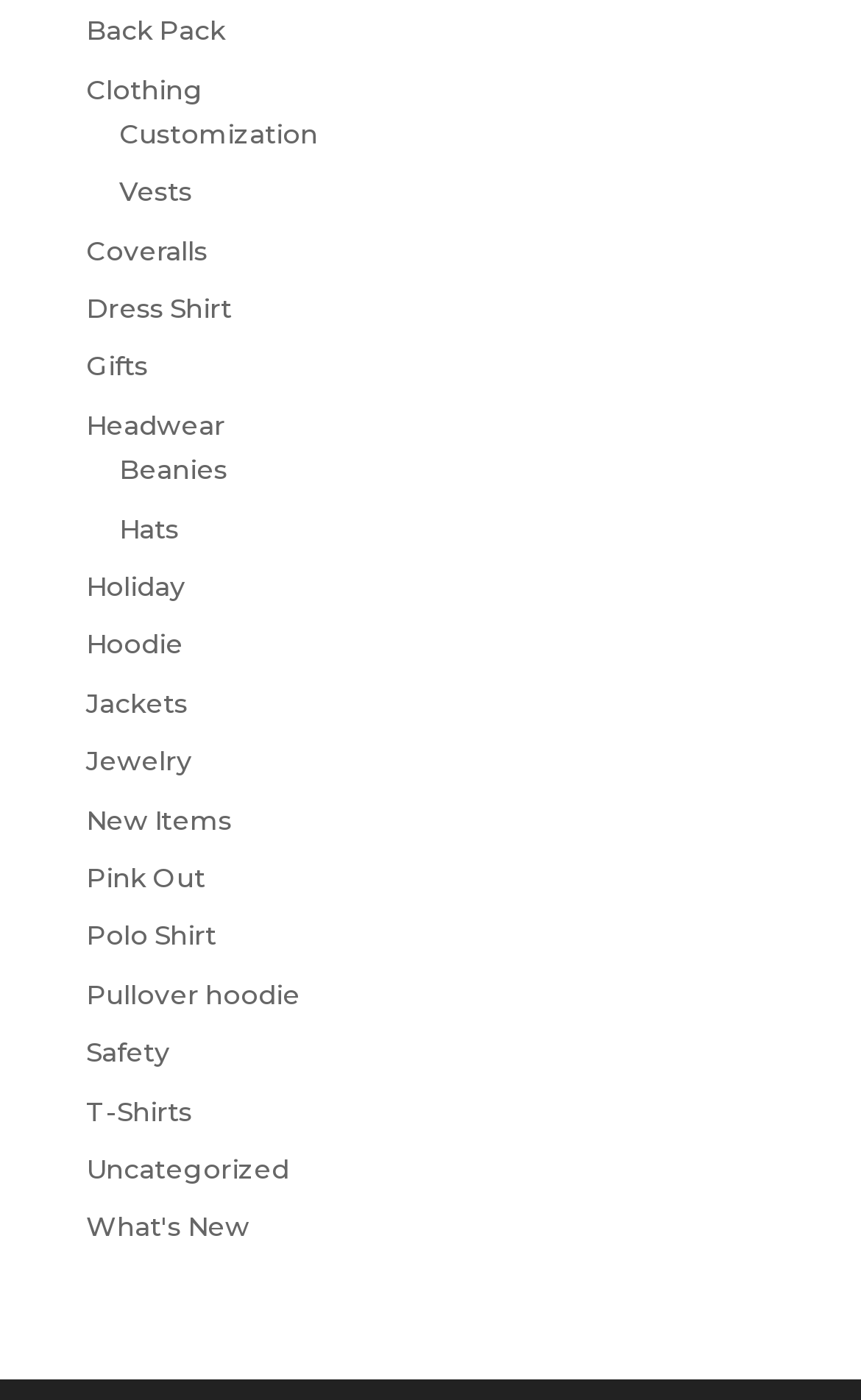What is the last category of clothing?
Use the screenshot to answer the question with a single word or phrase.

What's New